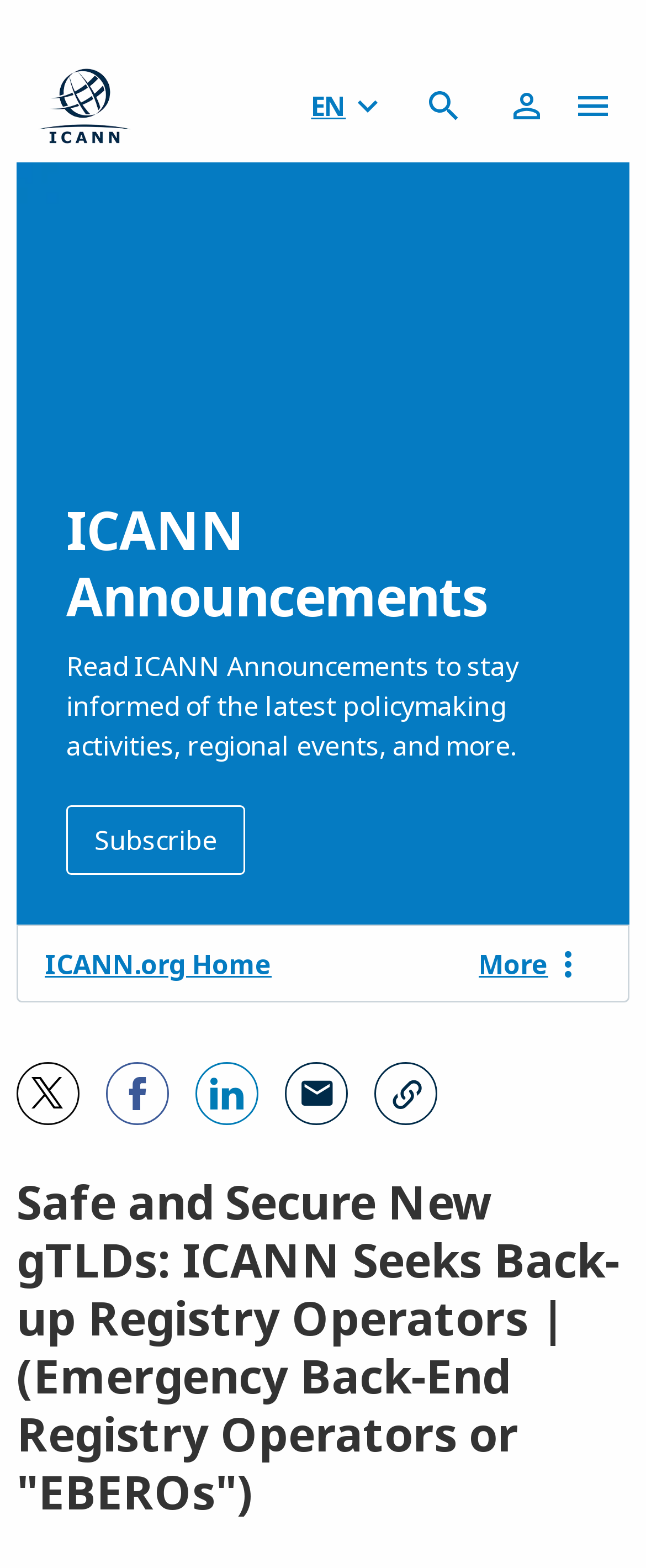Determine and generate the text content of the webpage's headline.

Safe and Secure New gTLDs: ICANN Seeks Back-up Registry Operators | (Emergency Back-End Registry Operators or "EBEROs")